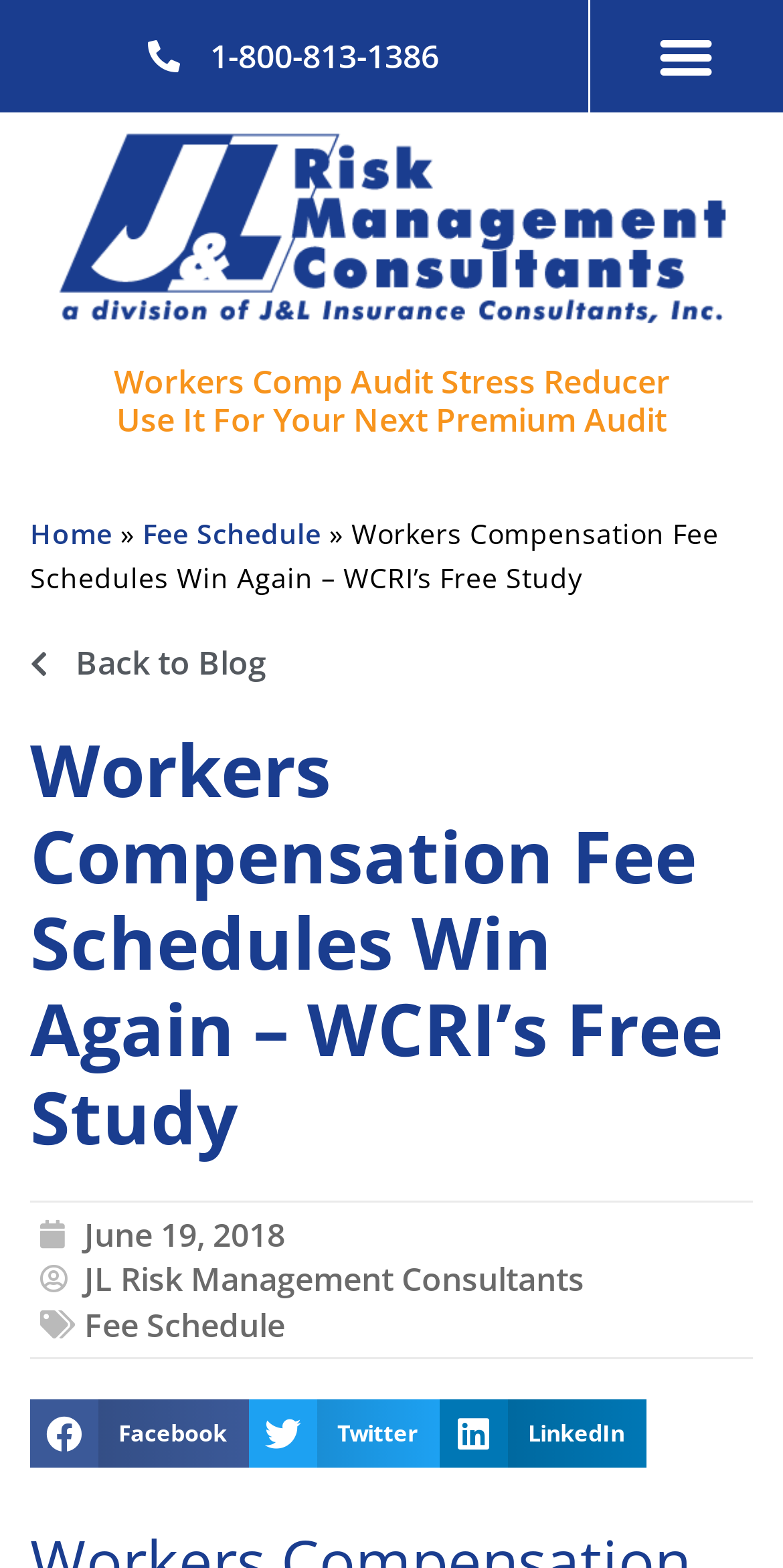Find the bounding box of the UI element described as follows: "Fee Schedule".

[0.108, 0.83, 0.364, 0.859]